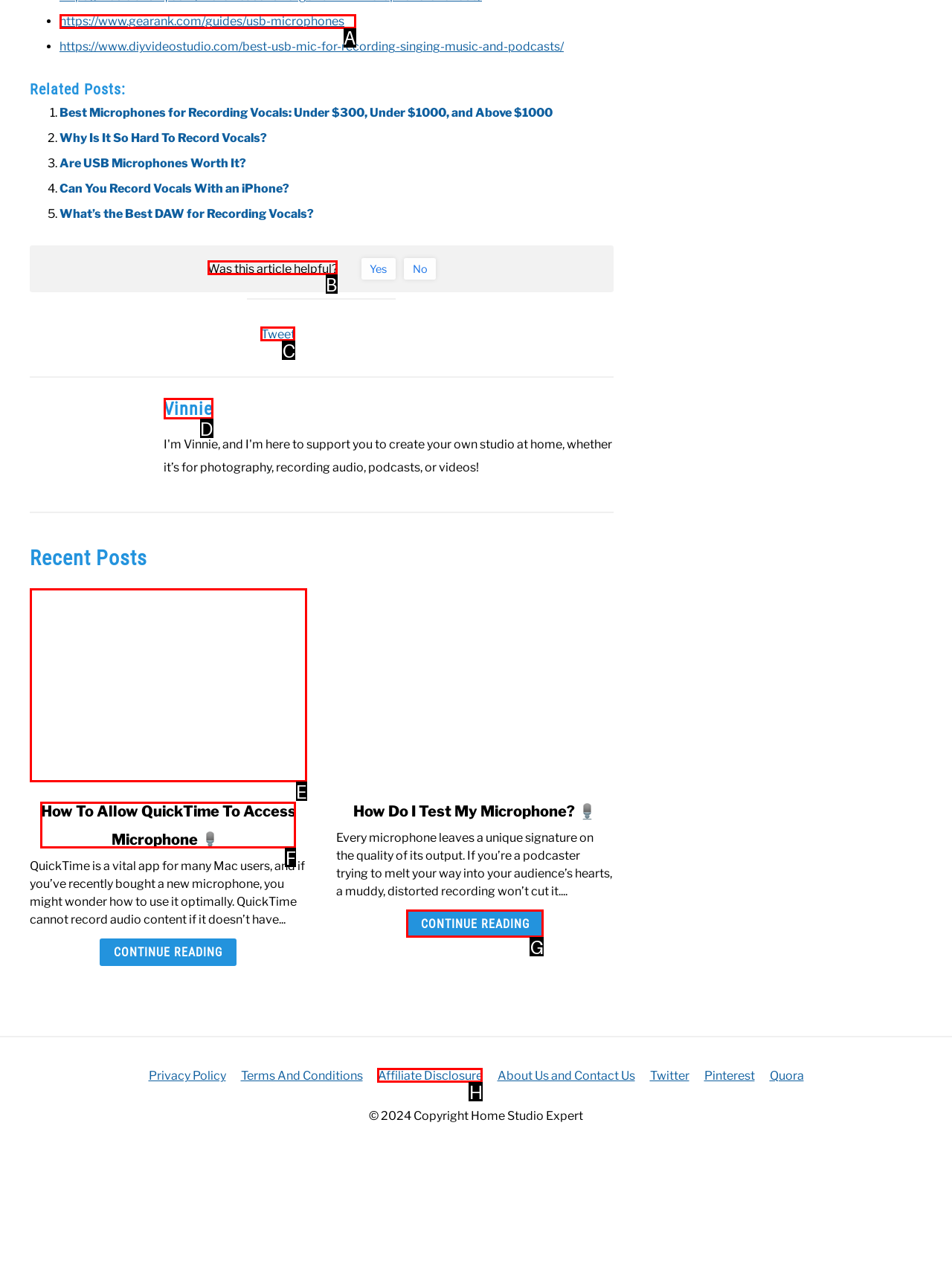Decide which HTML element to click to complete the task: Check if the article was helpful Provide the letter of the appropriate option.

B